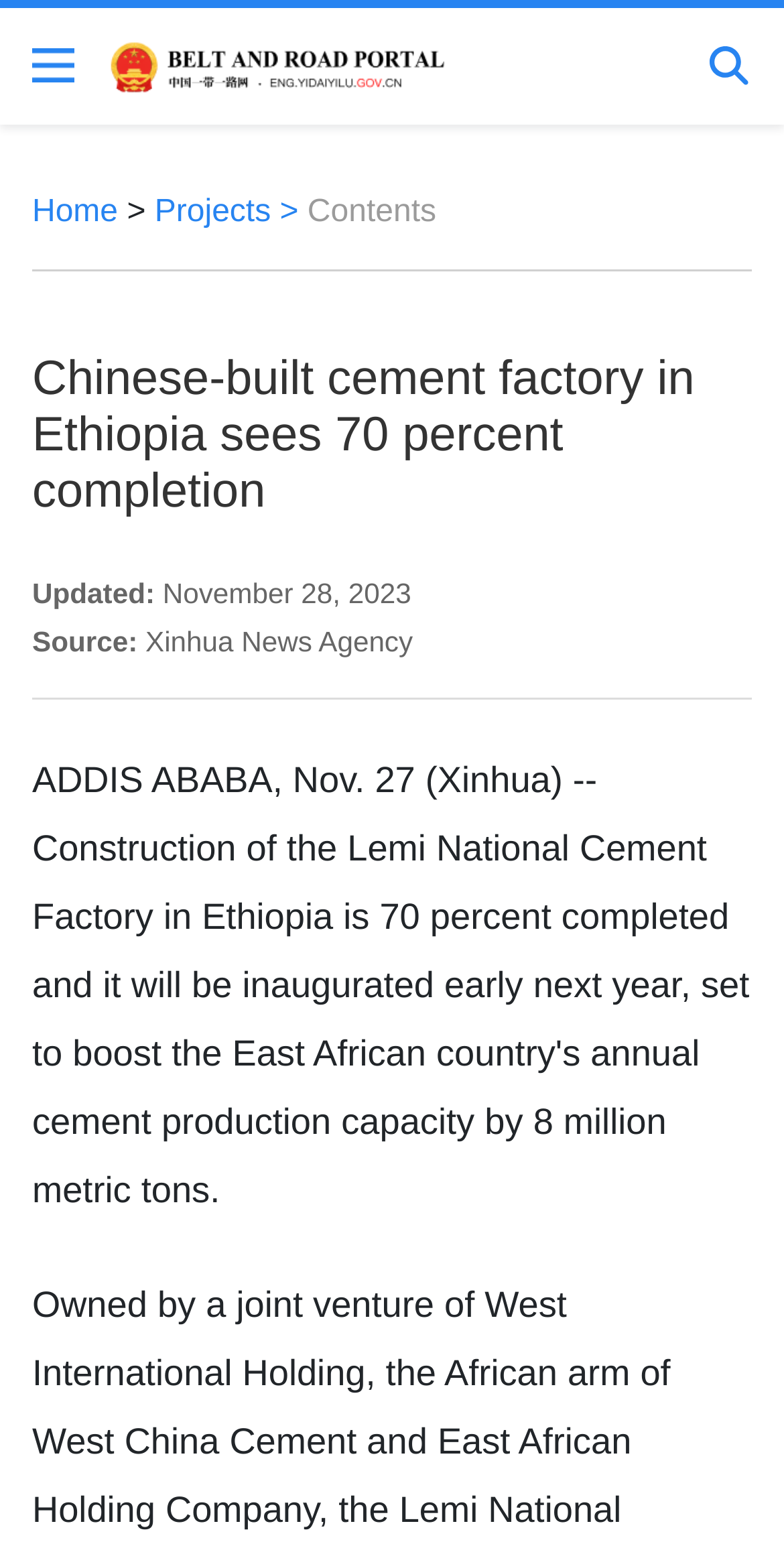Locate and provide the bounding box coordinates for the HTML element that matches this description: "Projects >".

[0.197, 0.126, 0.392, 0.149]